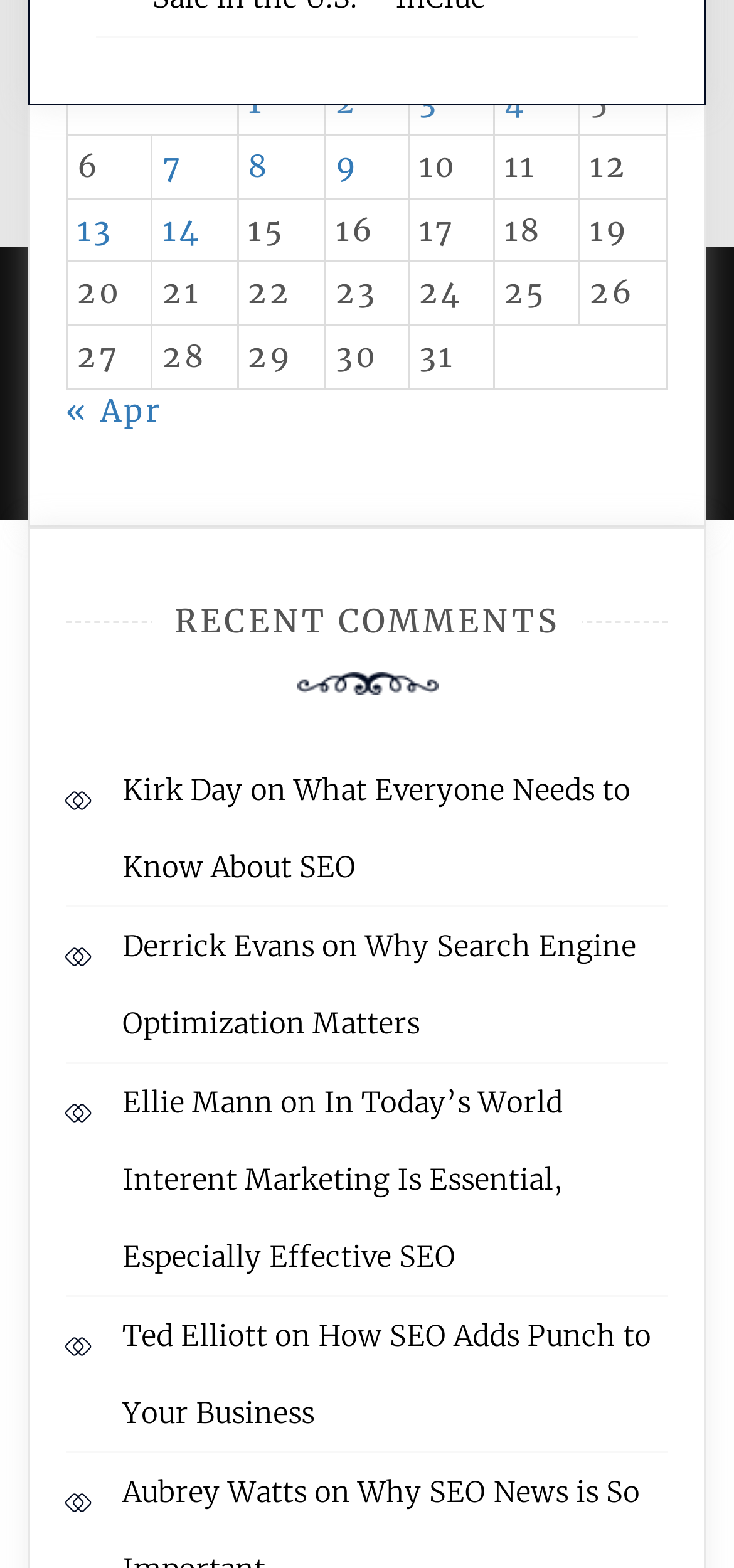Based on the provided description, "Privacy policy", find the bounding box of the corresponding UI element in the screenshot.

None